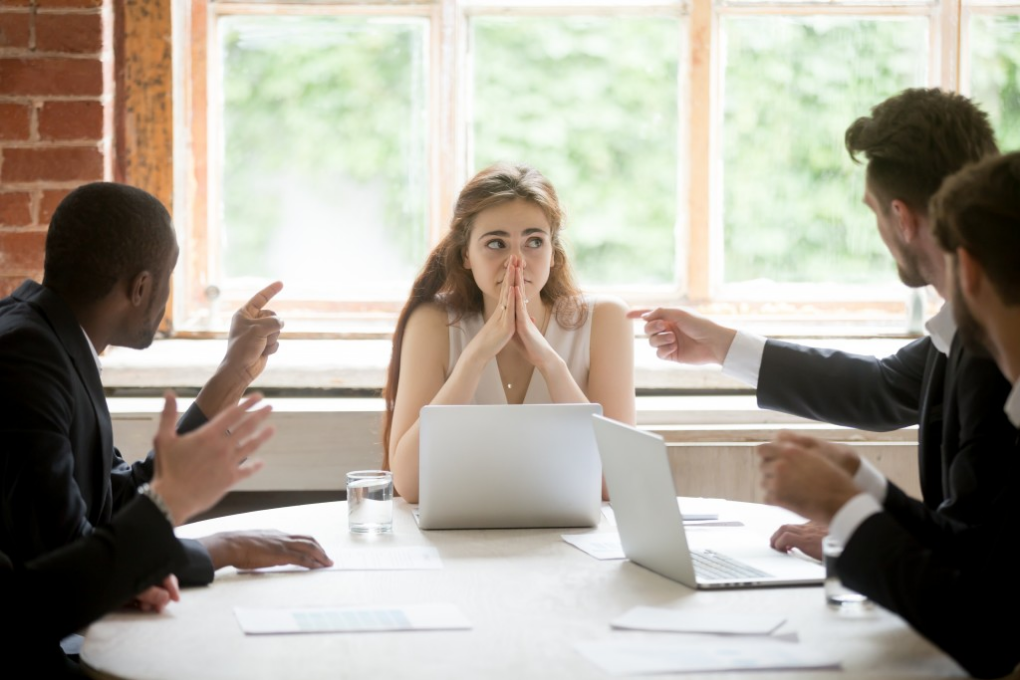Explain the image thoroughly, highlighting all key elements.

In a tense meeting environment, a young woman sits at the center of a round table, visibly distressed. Surrounded by her colleagues, who are engaged in a heated discussion, she clasps her hands together in front of her face, signaling discomfort or concern. The room, characterized by rustic brick walls and large windows that let in natural light, sets a stark backdrop for the unfolding dynamic. 

To her left, a man gestures emphatically, seemingly making a point, while another on the right expresses his thoughts with raised hands, adding to the confrontational atmosphere. Each participant has a laptop open in front of them, highlighting the formal nature of the meeting, despite the mounting emotional tension. This scene vividly captures the complexities of workplace communication and the challenges leaders face when addressing disputes, underscoring the importance of fostering an open dialogue within teams.